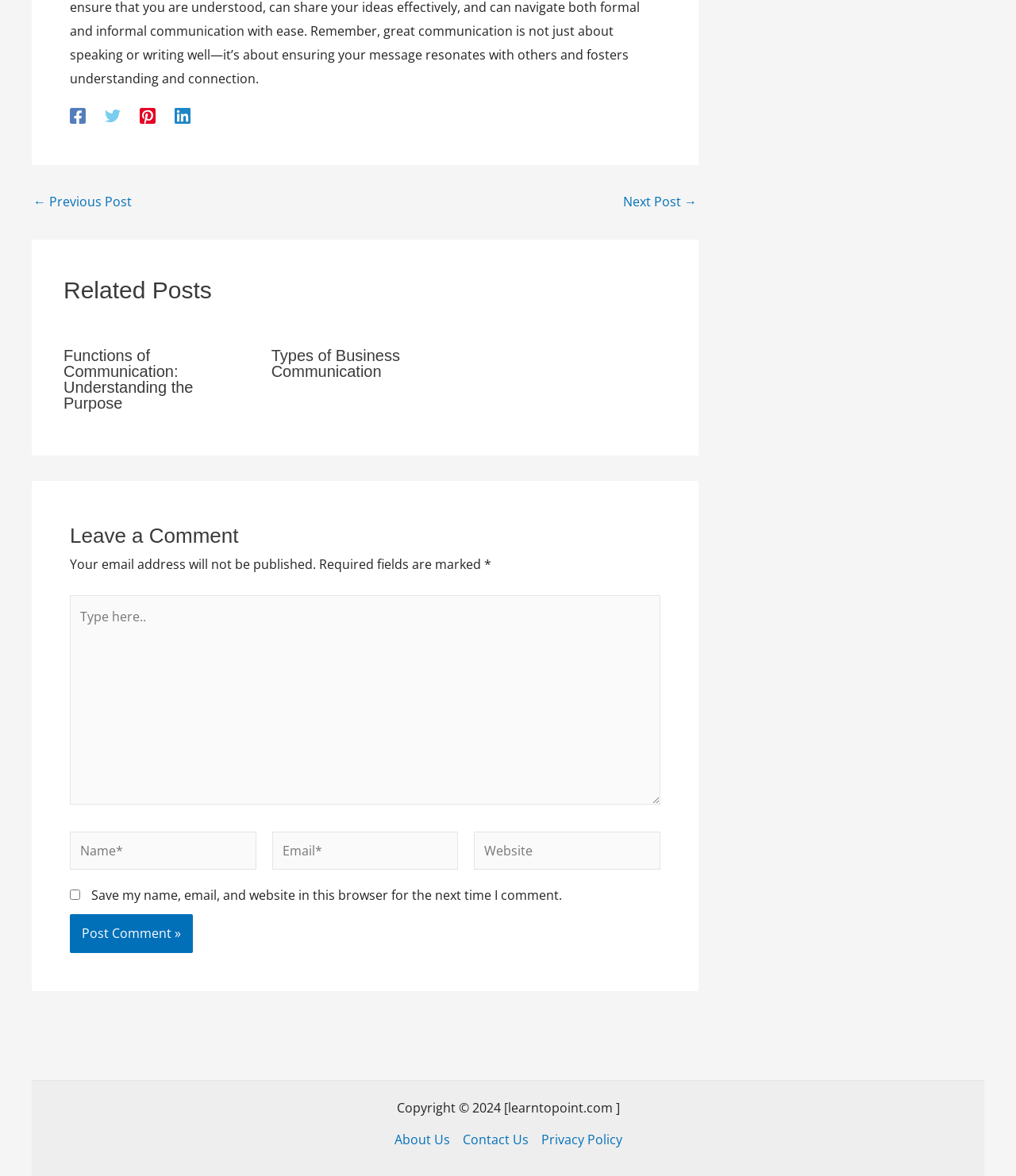Please identify the bounding box coordinates of the area that needs to be clicked to follow this instruction: "Click on Post Comment »".

[0.069, 0.777, 0.19, 0.811]